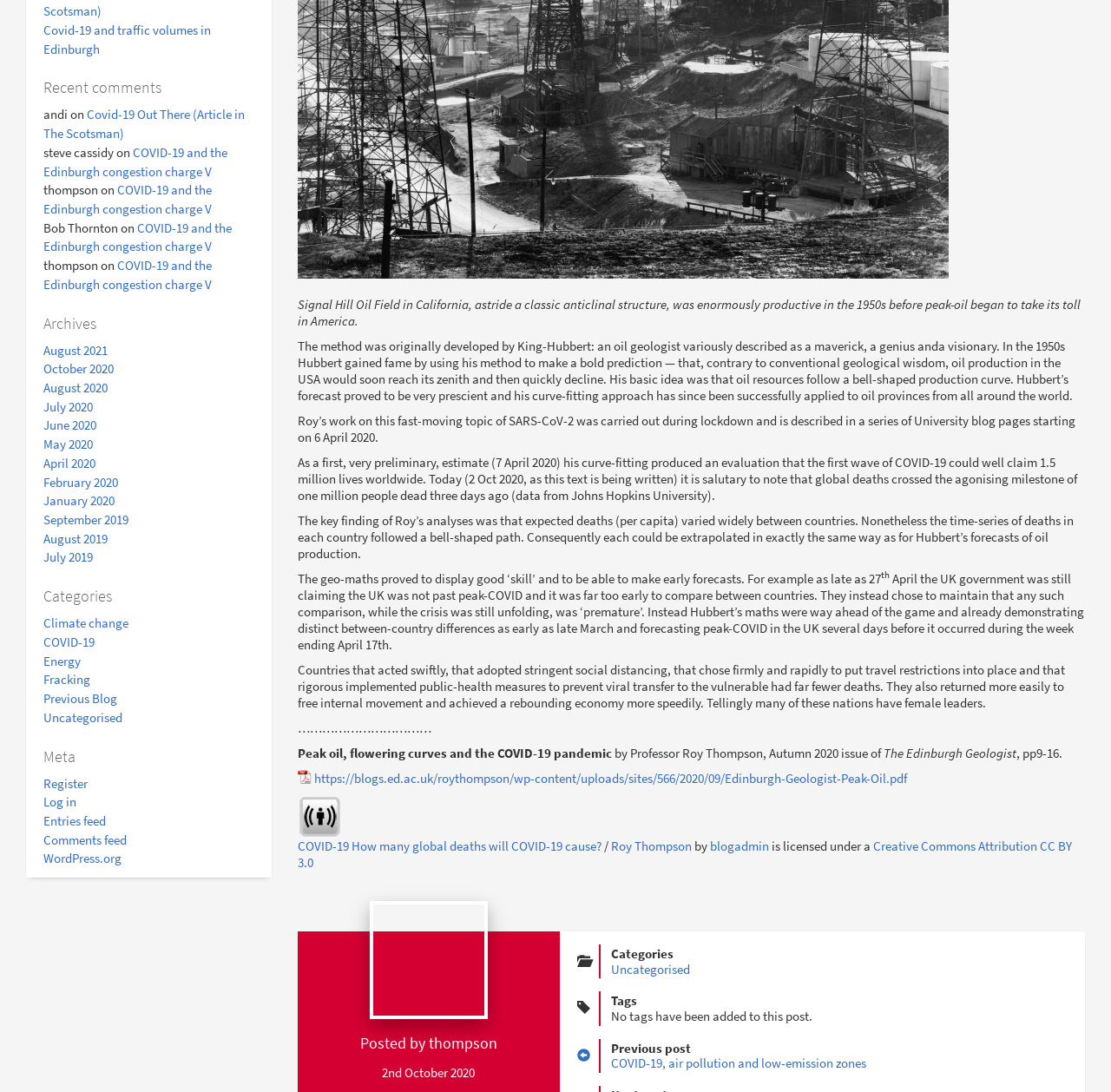Using the provided element description, identify the bounding box coordinates as (top-left x, top-left y, bottom-right x, bottom-right y). Ensure all values are between 0 and 1. Description: Uncategorised

[0.039, 0.649, 0.11, 0.664]